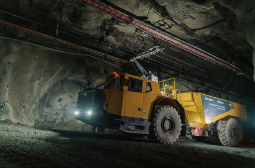What is the focus of the modern engineering in the mining sector?
Based on the image, answer the question with as much detail as possible.

The caption highlights the integration of advanced technology in the vehicle, reflecting a commitment to reducing environmental impact while maintaining efficiency and productivity in challenging mining conditions, which implies that the focus of modern engineering in the mining sector is on sustainability.